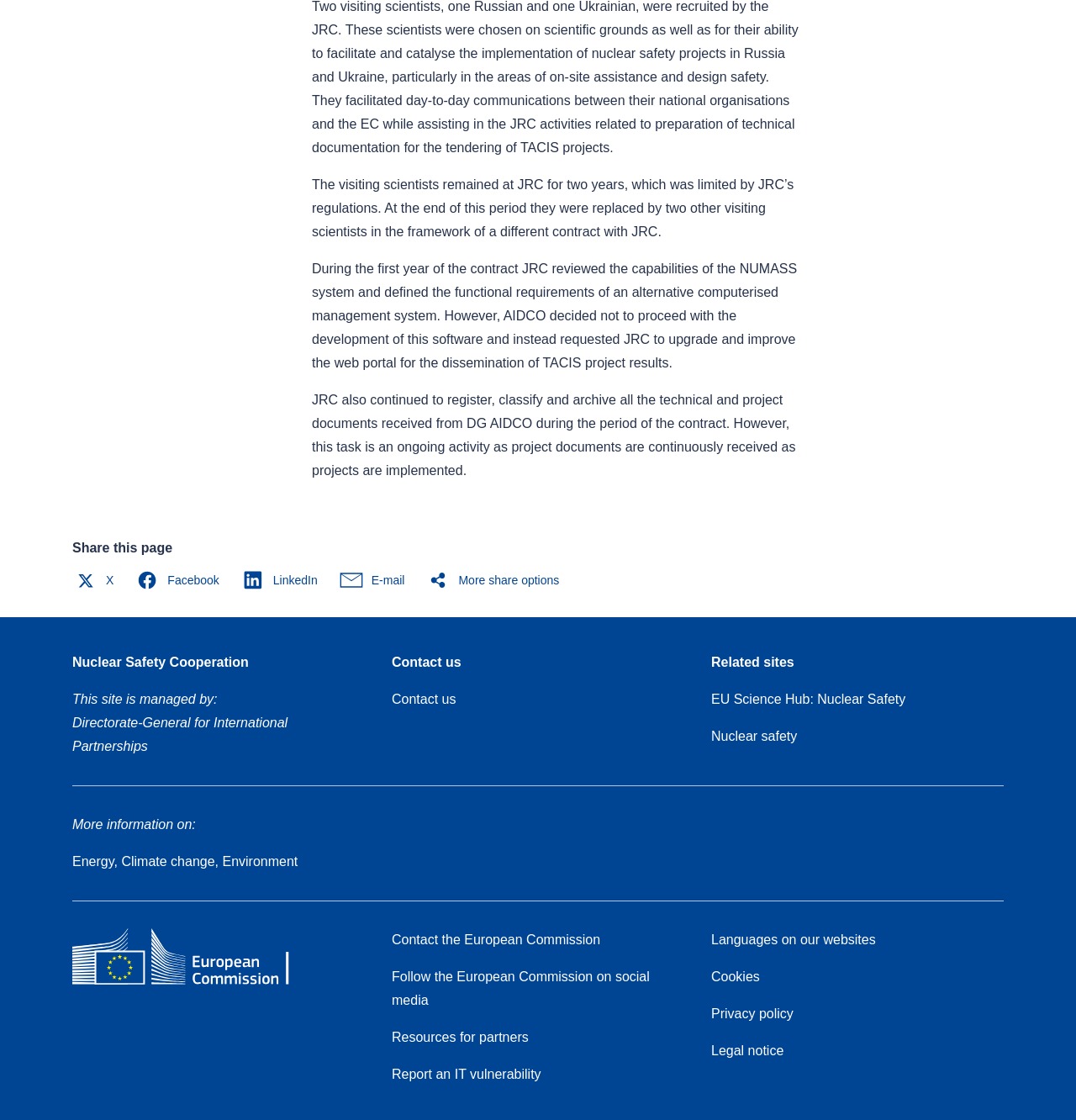What can be done with the 'Share this page' button?
Using the image as a reference, give a one-word or short phrase answer.

Share the page on social media